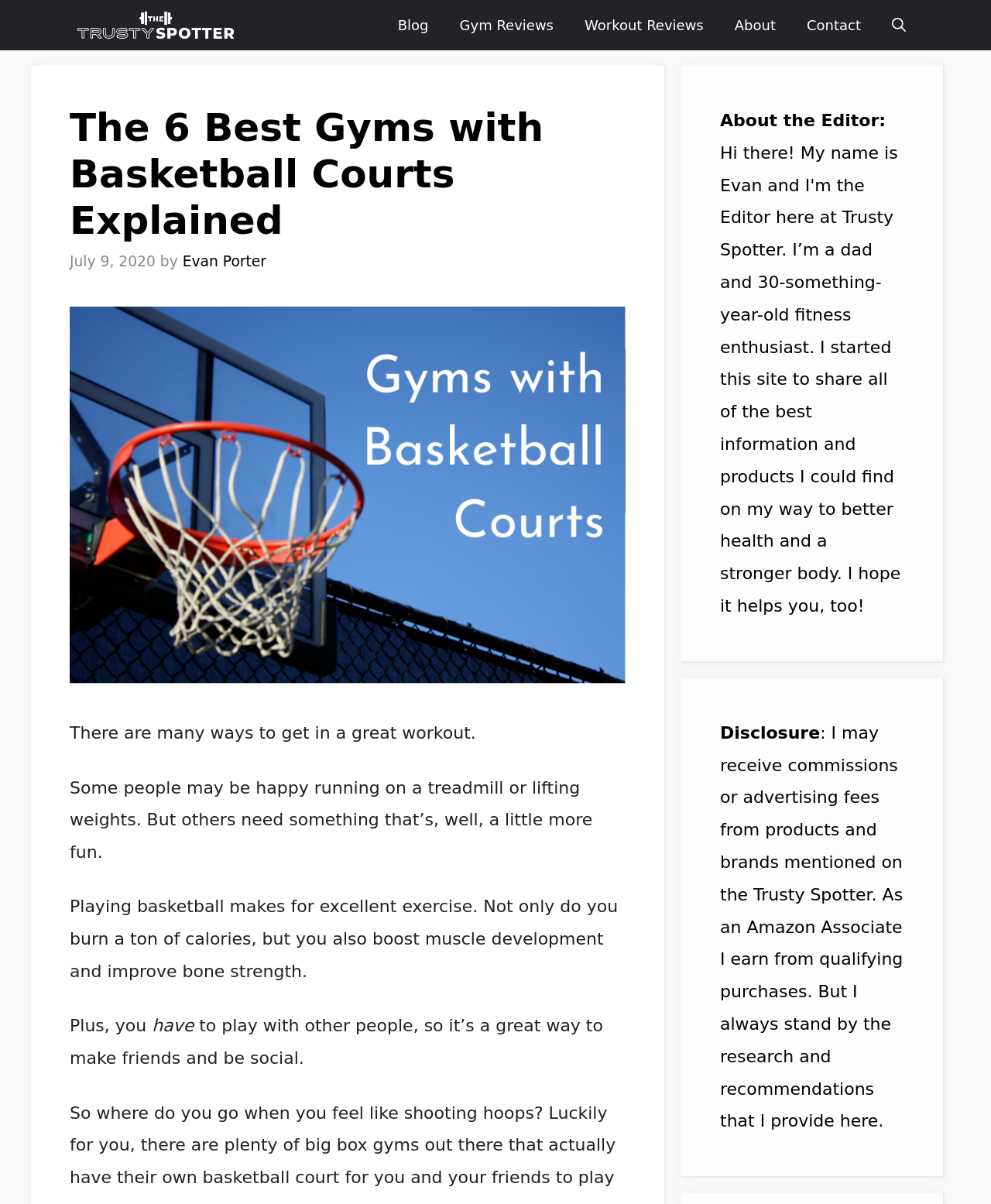What is the purpose of the 'About the Editor' section?
Can you give a detailed and elaborate answer to the question?

The purpose of the 'About the Editor' section can be inferred from its heading and its placement at the bottom of the page, which suggests that it provides additional information about the editor of the article.